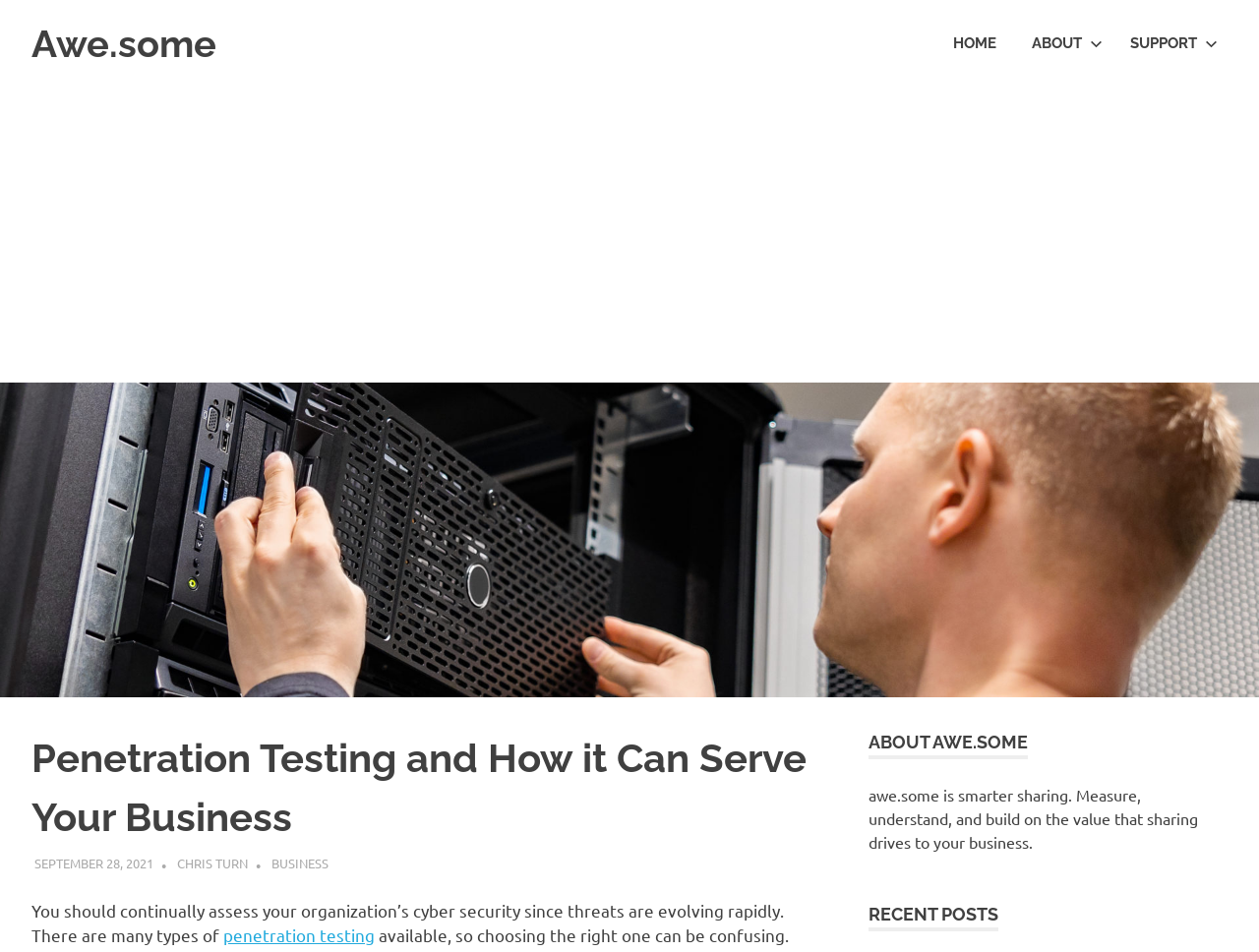Please identify the bounding box coordinates for the region that you need to click to follow this instruction: "Go to RSS FEEDS".

None